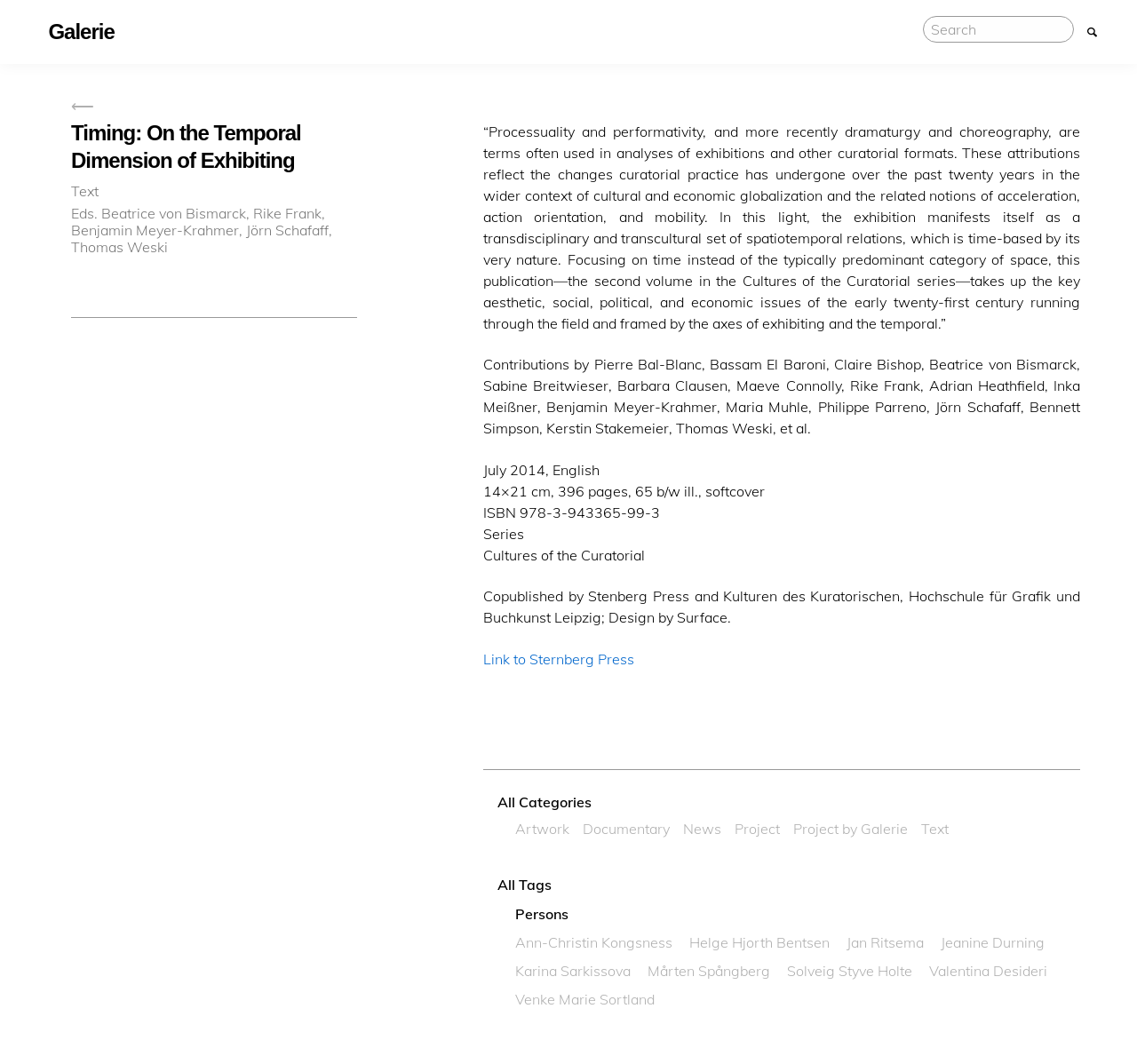What is the format of the publication?
Please provide a single word or phrase based on the screenshot.

Softcover